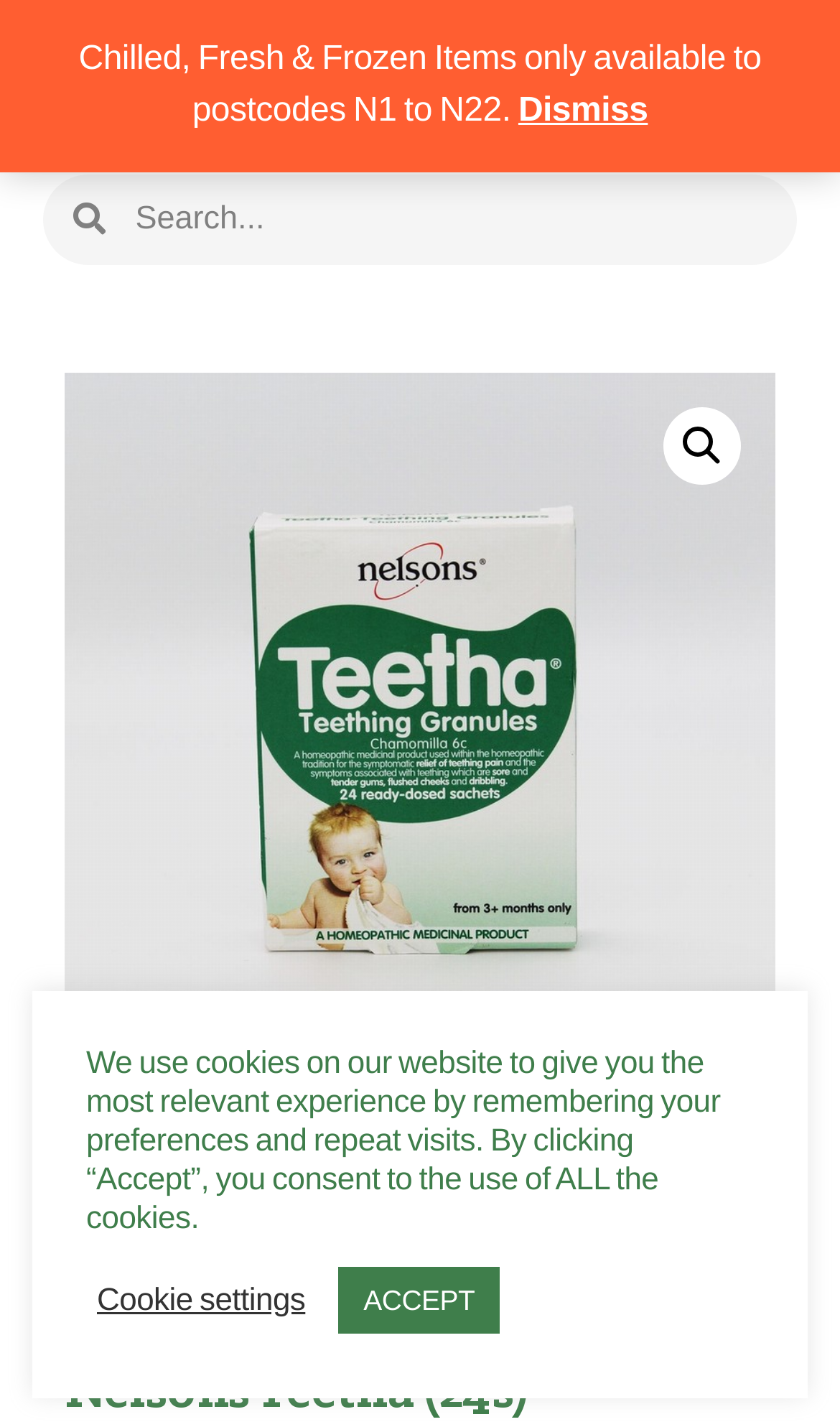Please identify the bounding box coordinates of where to click in order to follow the instruction: "Dismiss the notification".

[0.617, 0.065, 0.771, 0.091]